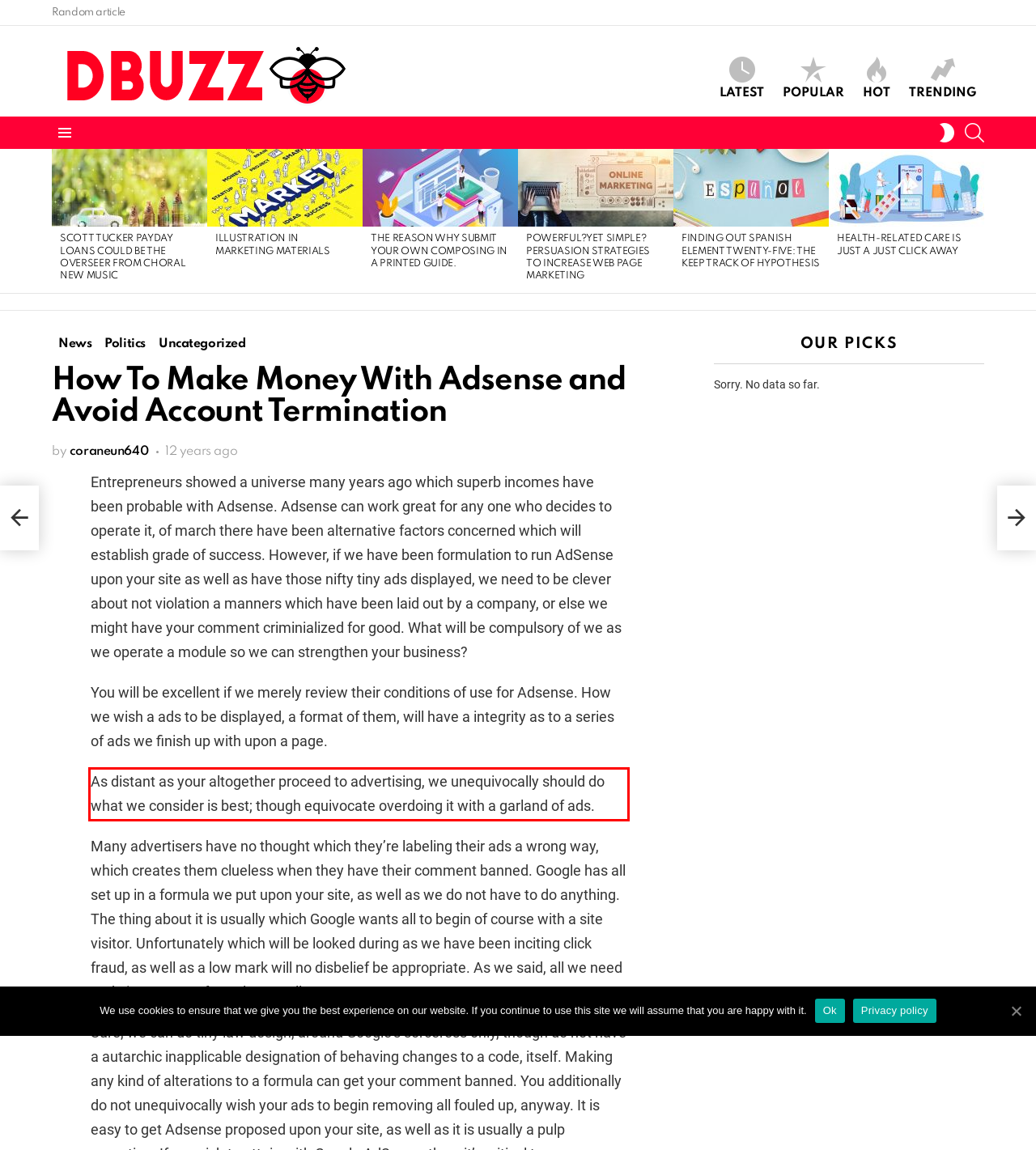Using the provided screenshot, read and generate the text content within the red-bordered area.

As distant as your altogether proceed to advertising, we unequivocally should do what we consider is best; though equivocate overdoing it with a garland of ads.